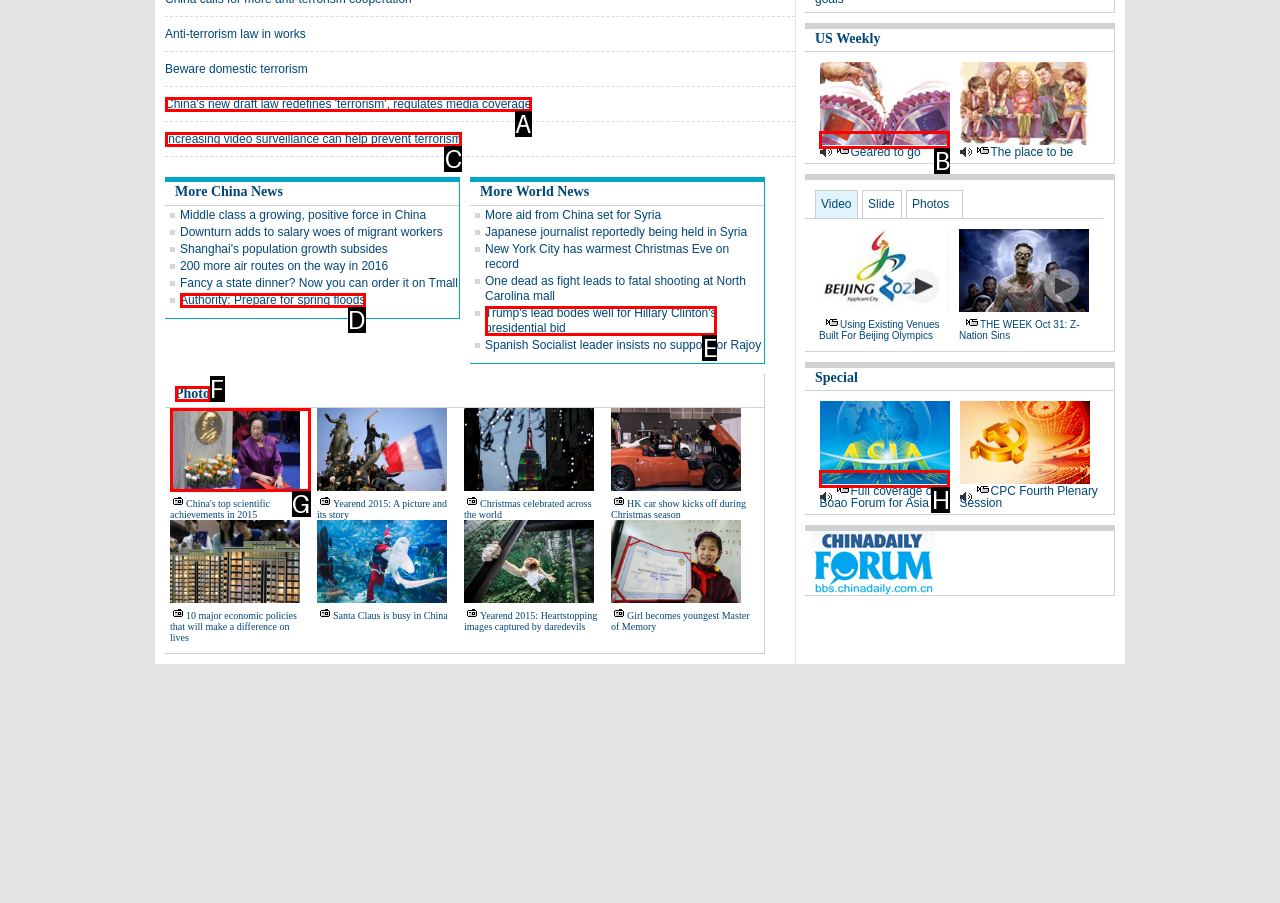Identify the HTML element that matches the description: parent_node: Geared to go
Respond with the letter of the correct option.

B